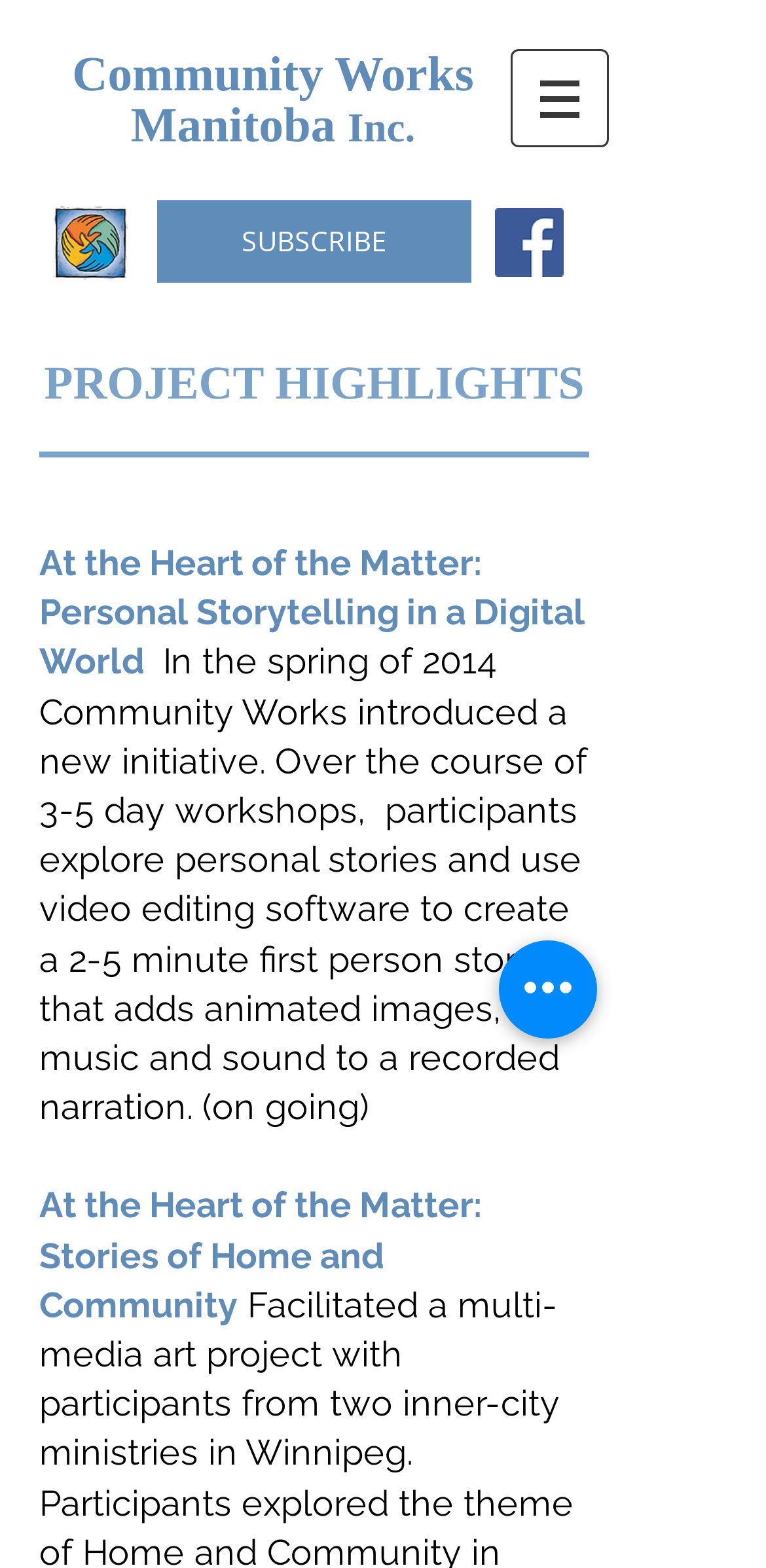What is the name of the organization?
Based on the image, provide your answer in one word or phrase.

Community Works Manitoba Inc.